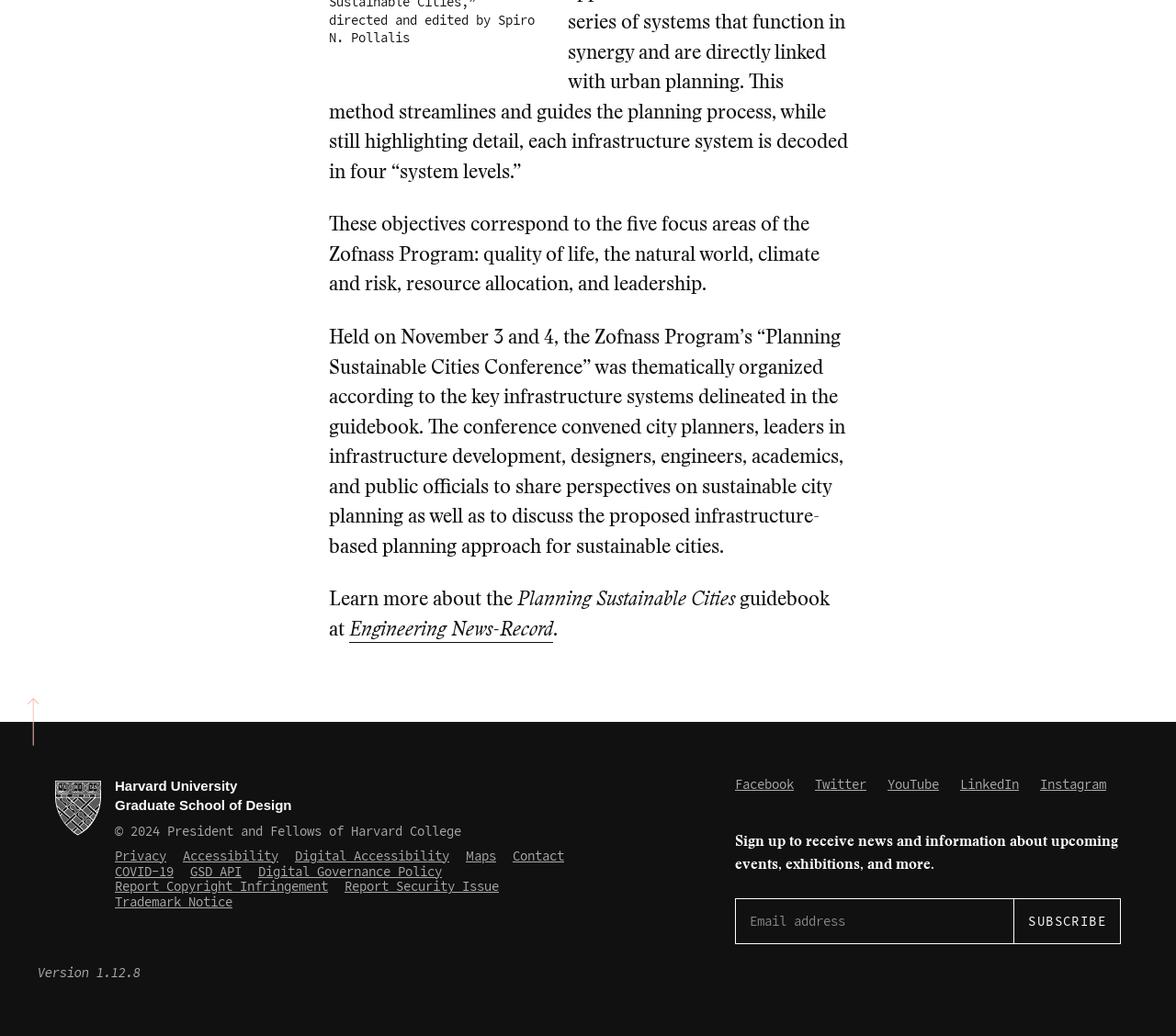Find the bounding box coordinates of the clickable element required to execute the following instruction: "Visit the Facebook page". Provide the coordinates as four float numbers between 0 and 1, i.e., [left, top, right, bottom].

[0.625, 0.749, 0.675, 0.765]